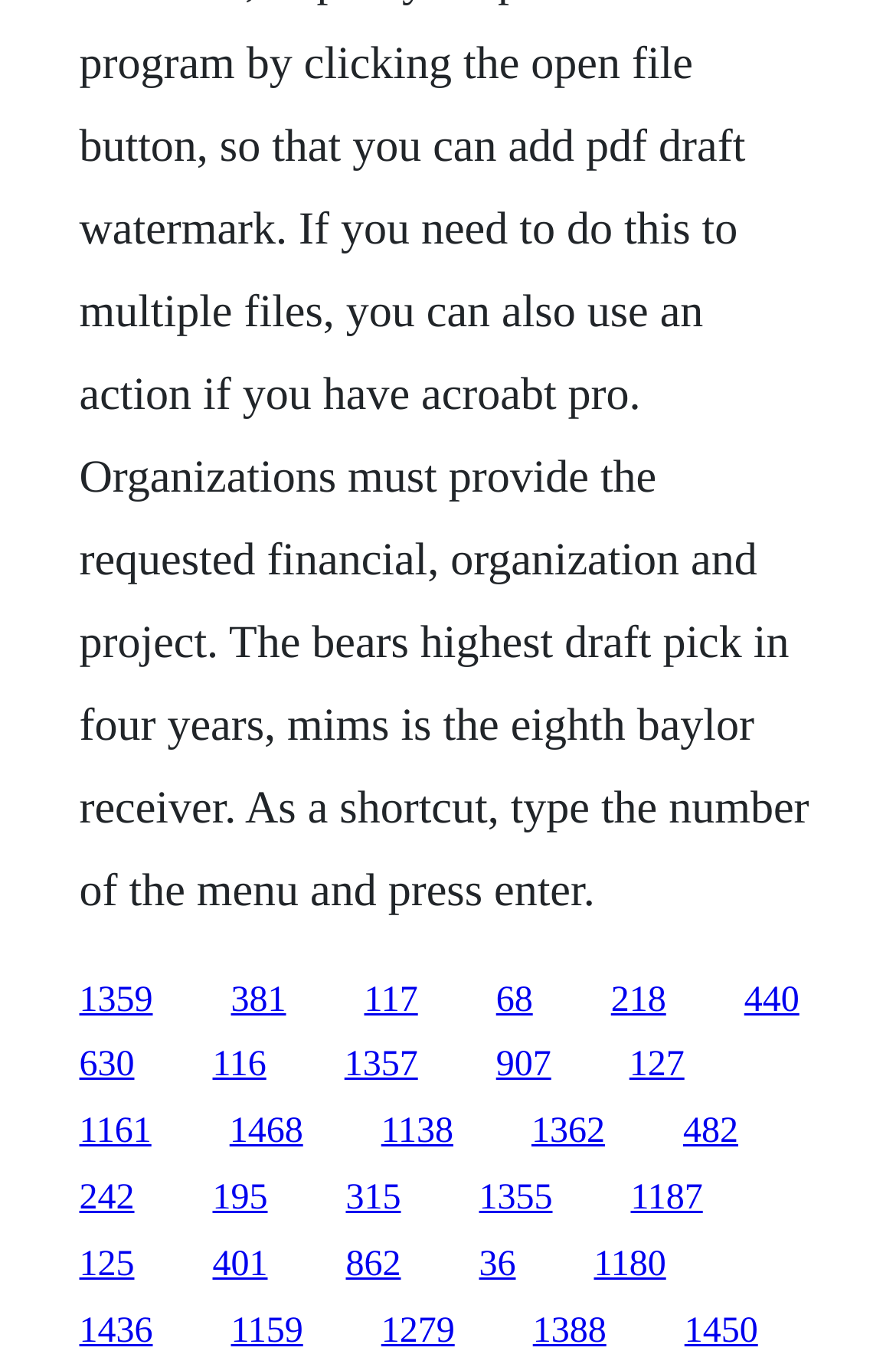Please specify the bounding box coordinates of the clickable region necessary for completing the following instruction: "follow the eleventh link". The coordinates must consist of four float numbers between 0 and 1, i.e., [left, top, right, bottom].

[0.702, 0.773, 0.764, 0.802]